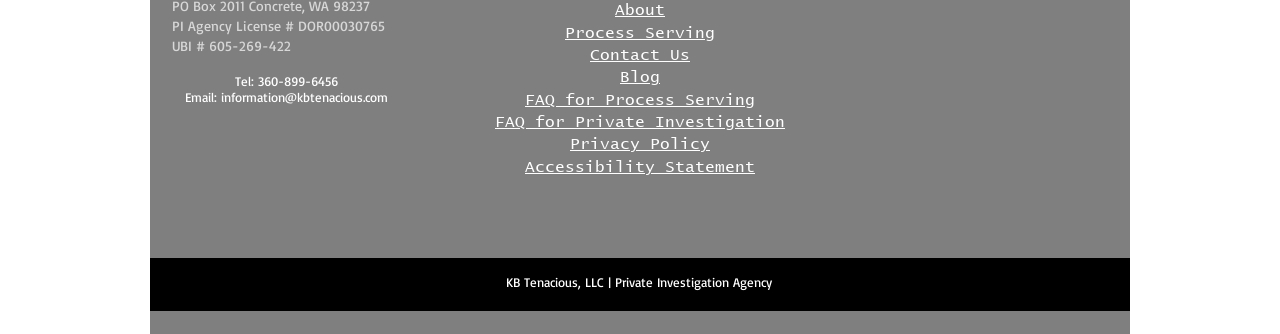How many links are there in the top navigation menu?
Please describe in detail the information shown in the image to answer the question.

I counted the number of links in the top navigation menu by looking at the links 'About', 'Process Serving', 'Contact Us', 'Blog', 'FAQ for Process Serving', 'FAQ for Private Investigation', and 'Privacy Policy'.